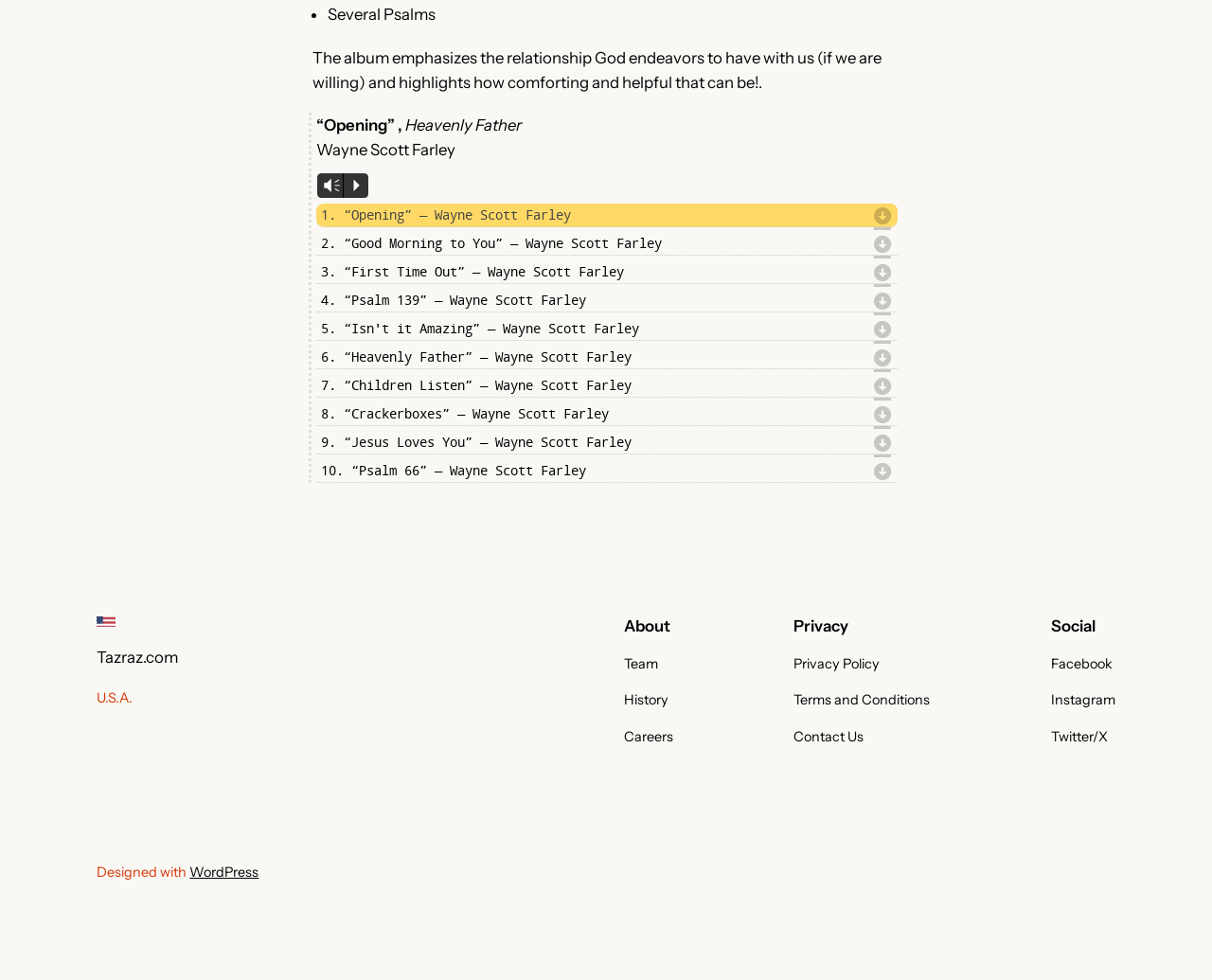Please determine the bounding box coordinates for the element with the description: "Return To Home".

None